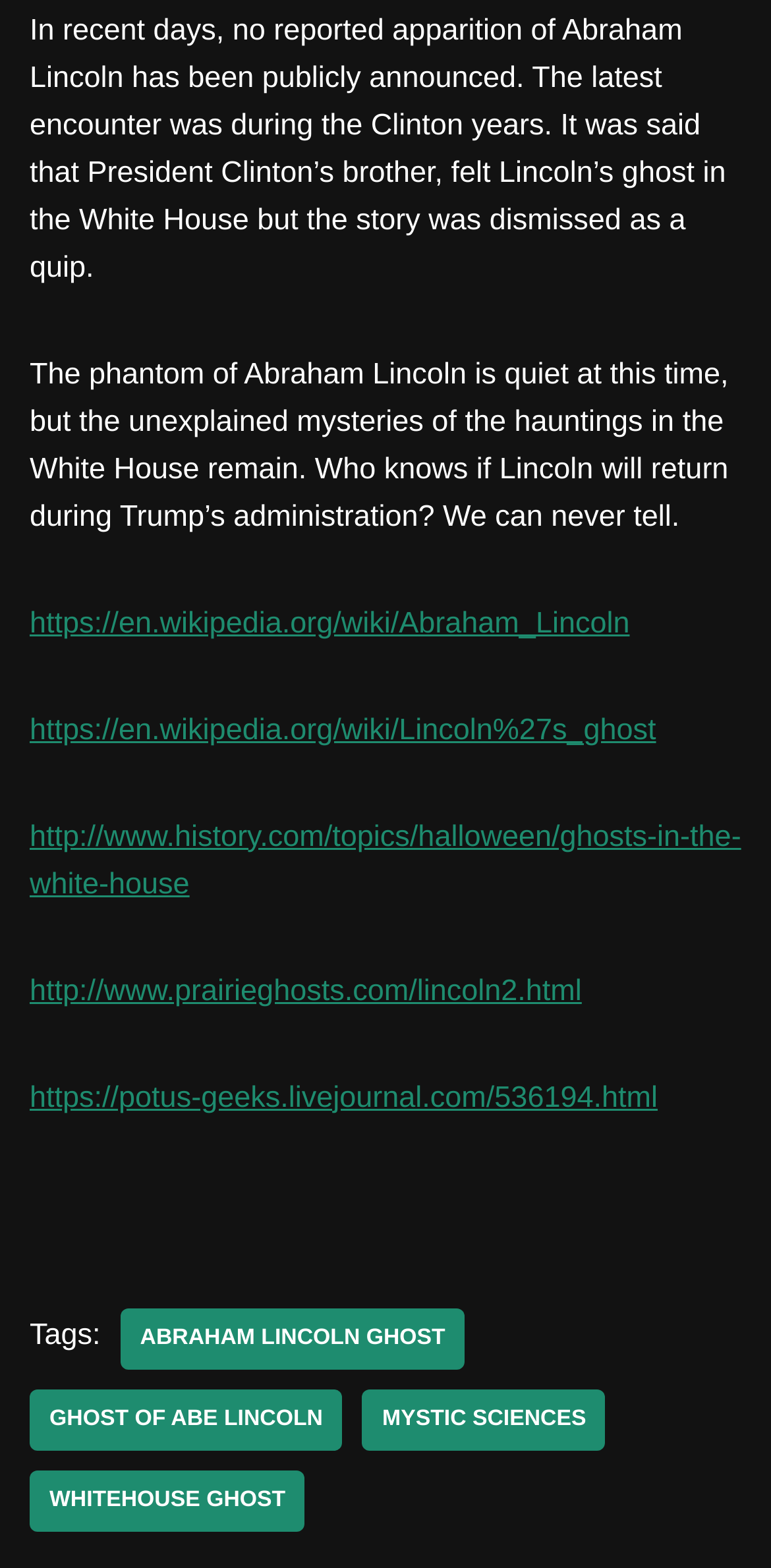Please identify the coordinates of the bounding box that should be clicked to fulfill this instruction: "Check out the mystic sciences link".

[0.47, 0.886, 0.786, 0.925]